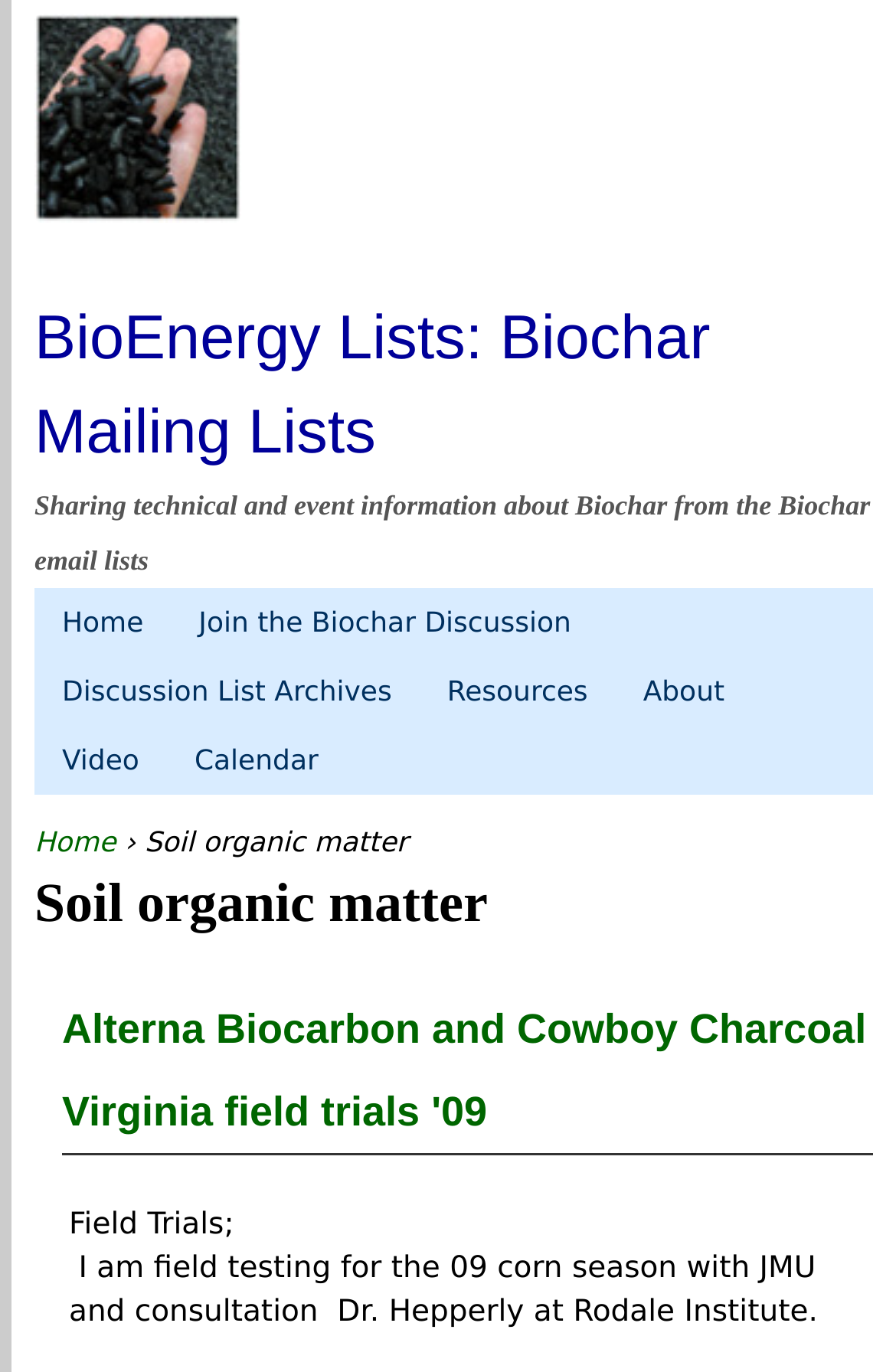What is the author of the first article?
Using the visual information, reply with a single word or short phrase.

Not specified